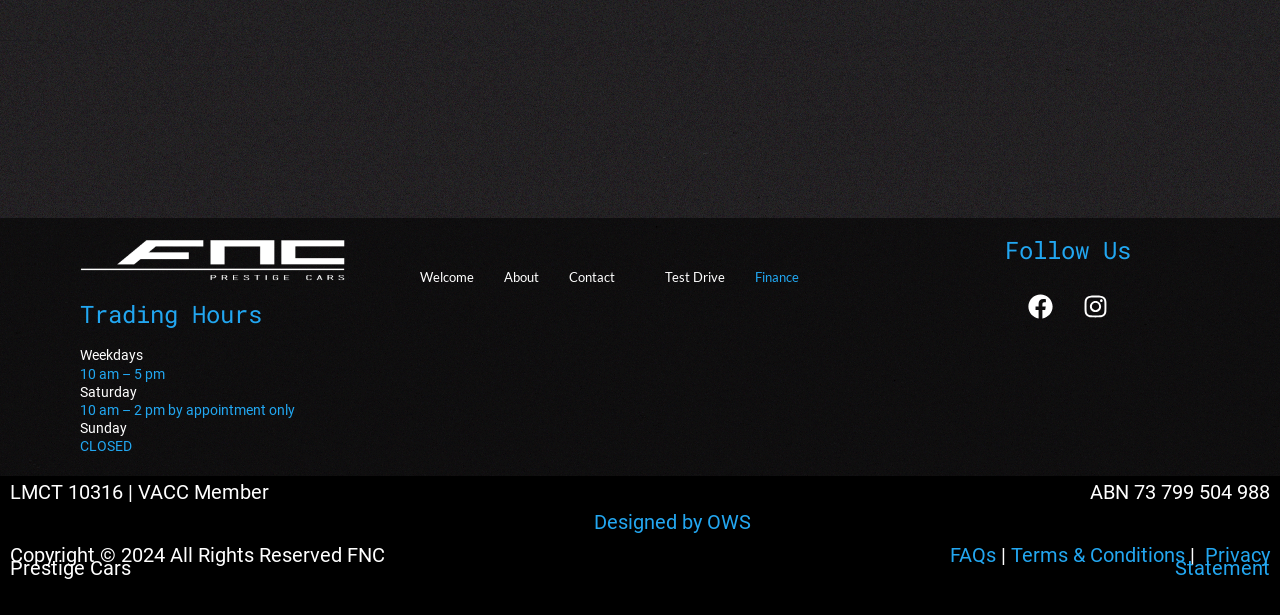What are the trading hours on weekdays?
Please respond to the question with a detailed and informative answer.

The trading hours on weekdays can be found in the StaticText element under the 'Weekdays' heading, which contains the text '10 am – 5 pm'.